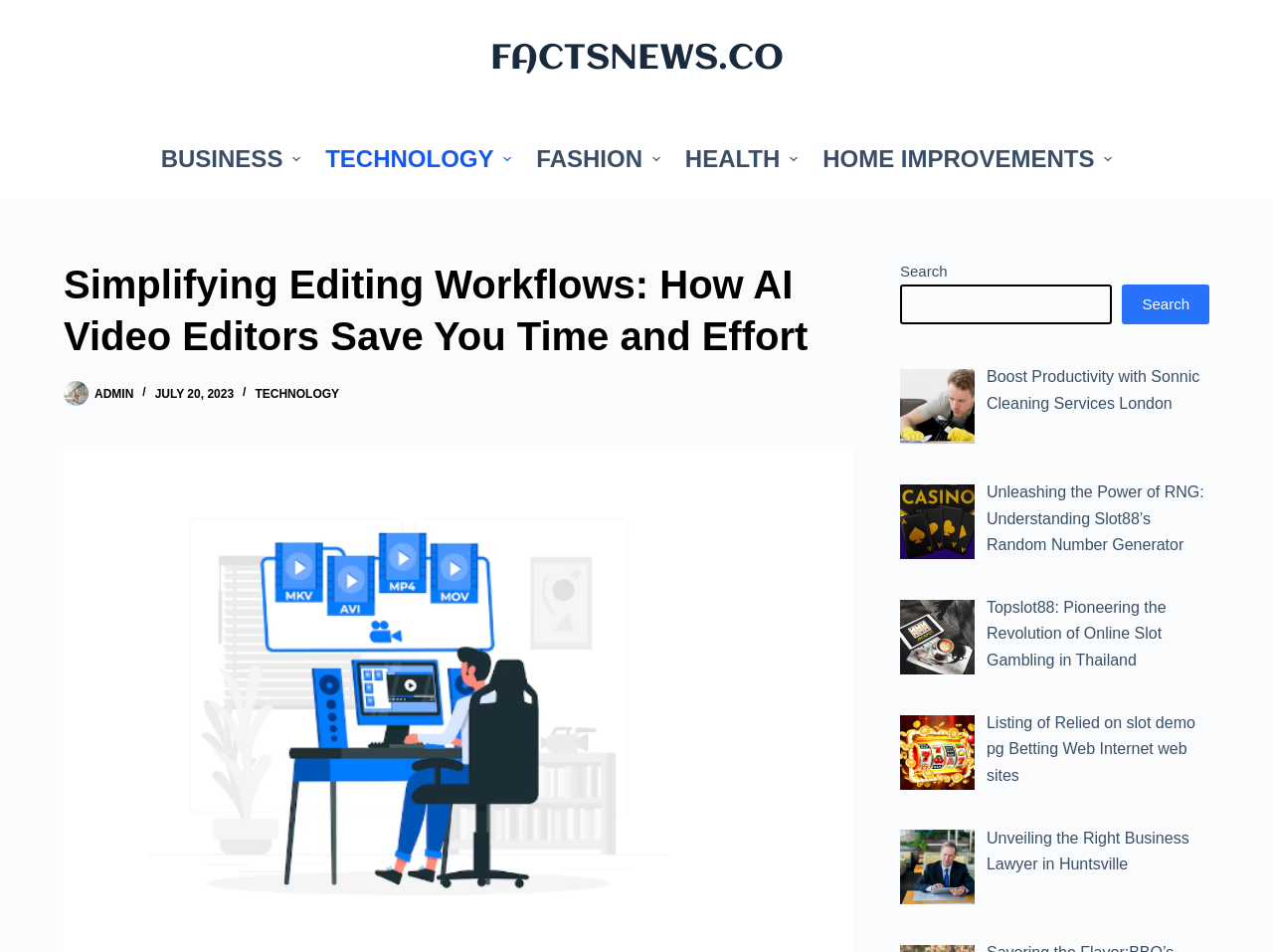Locate the bounding box coordinates of the item that should be clicked to fulfill the instruction: "Search for something".

[0.707, 0.299, 0.874, 0.341]